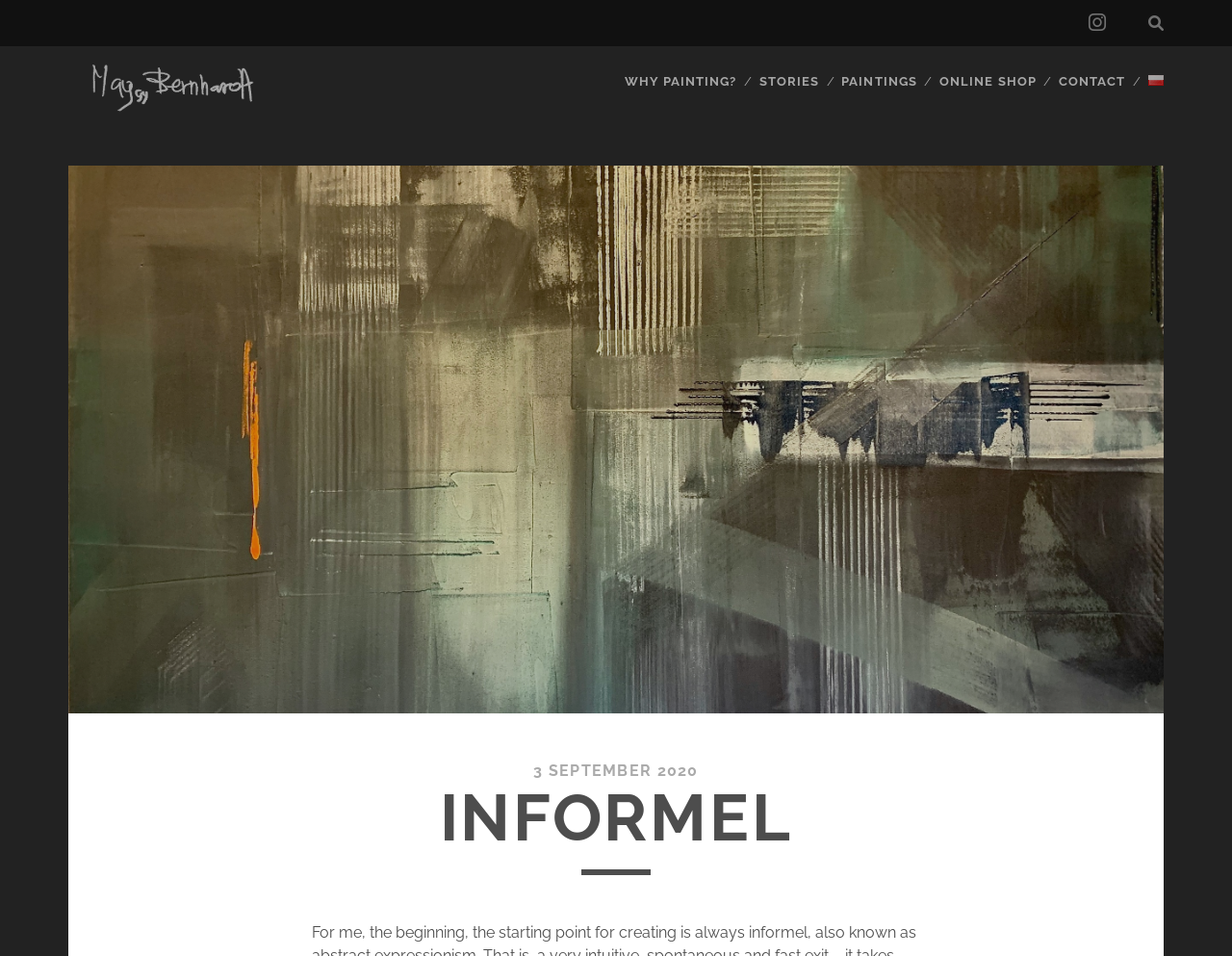Given the description "Meggy Bernhardt", provide the bounding box coordinates of the corresponding UI element.

[0.055, 0.098, 0.218, 0.128]